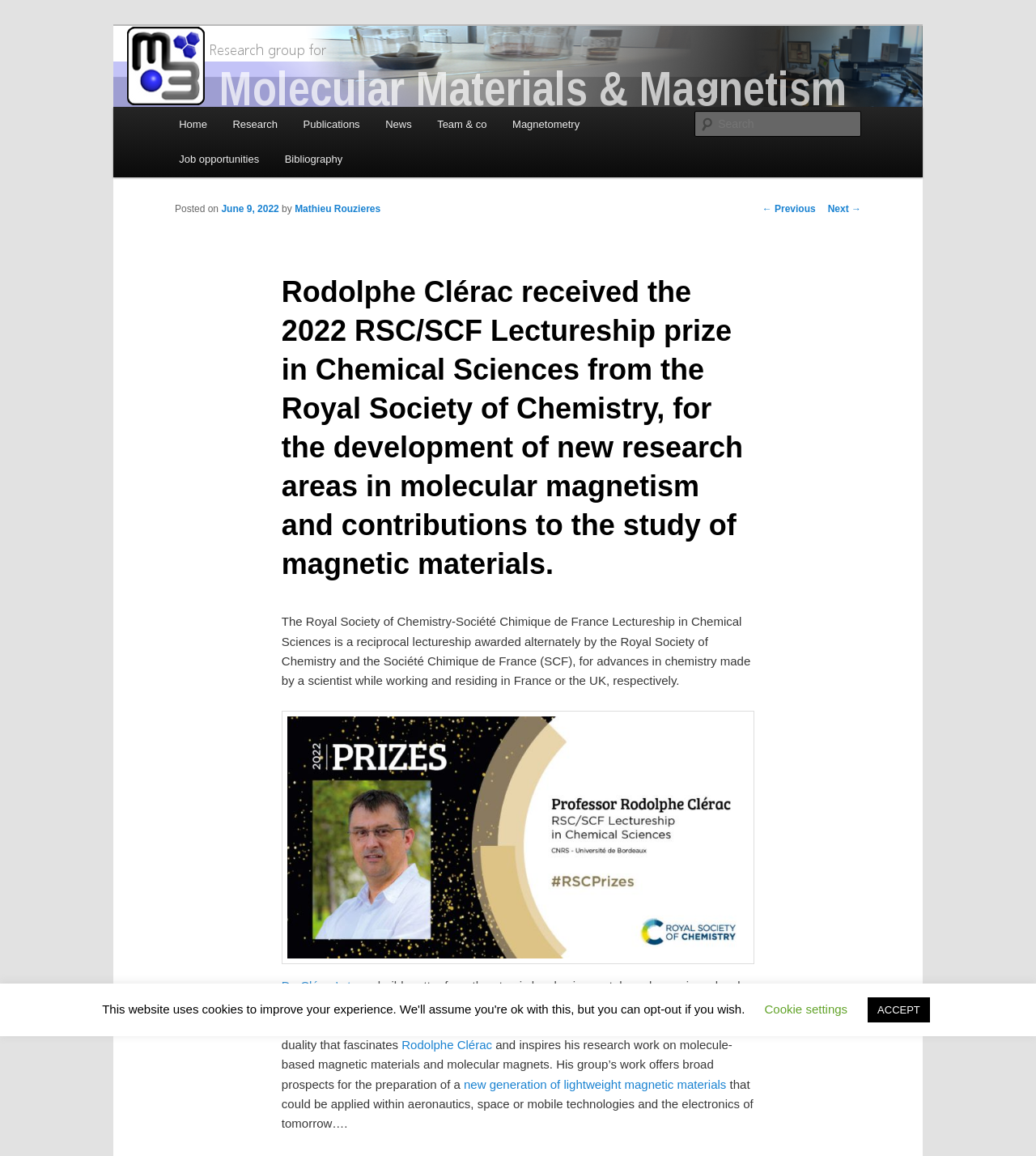Determine the bounding box coordinates of the area to click in order to meet this instruction: "Call the phone number".

None